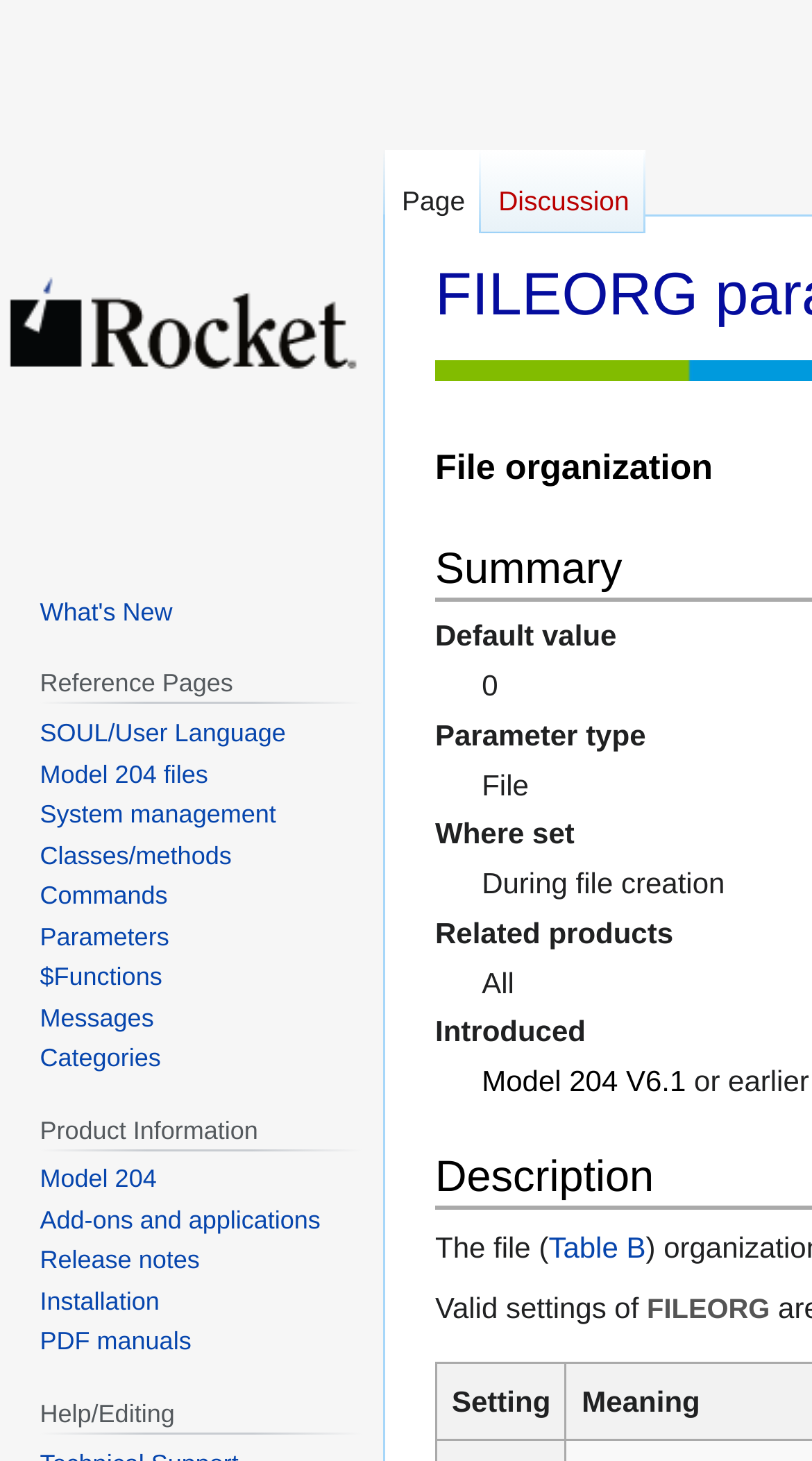Based on the image, provide a detailed response to the question:
Where is the FILEORG parameter set?

The webpage provides information about the FILEORG parameter, including where it is set. According to the webpage, the FILEORG parameter is set during file creation.